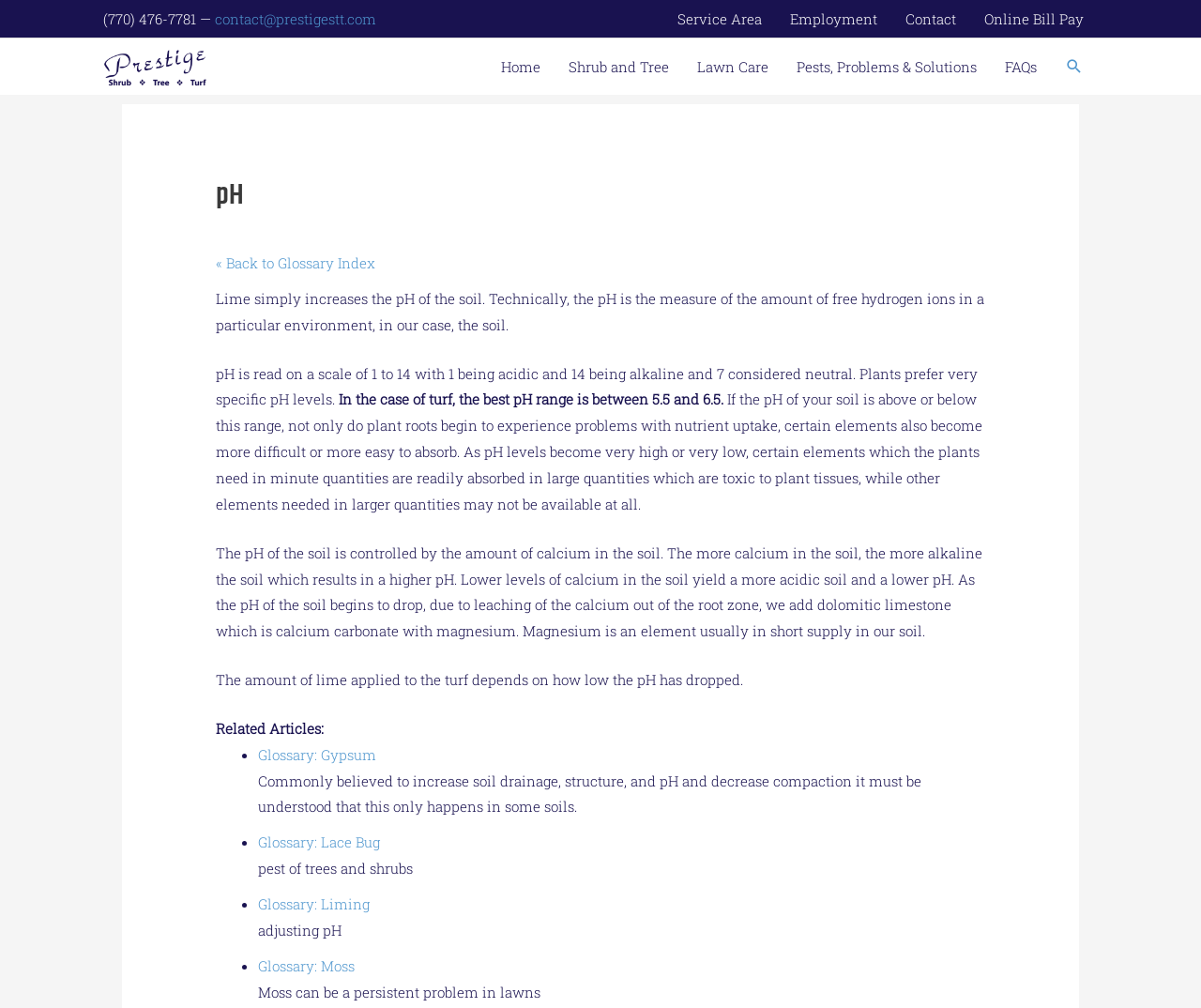Determine the bounding box for the UI element as described: "alt="Prestige Shrub Tree Turf"". The coordinates should be represented as four float numbers between 0 and 1, formatted as [left, top, right, bottom].

[0.086, 0.055, 0.175, 0.074]